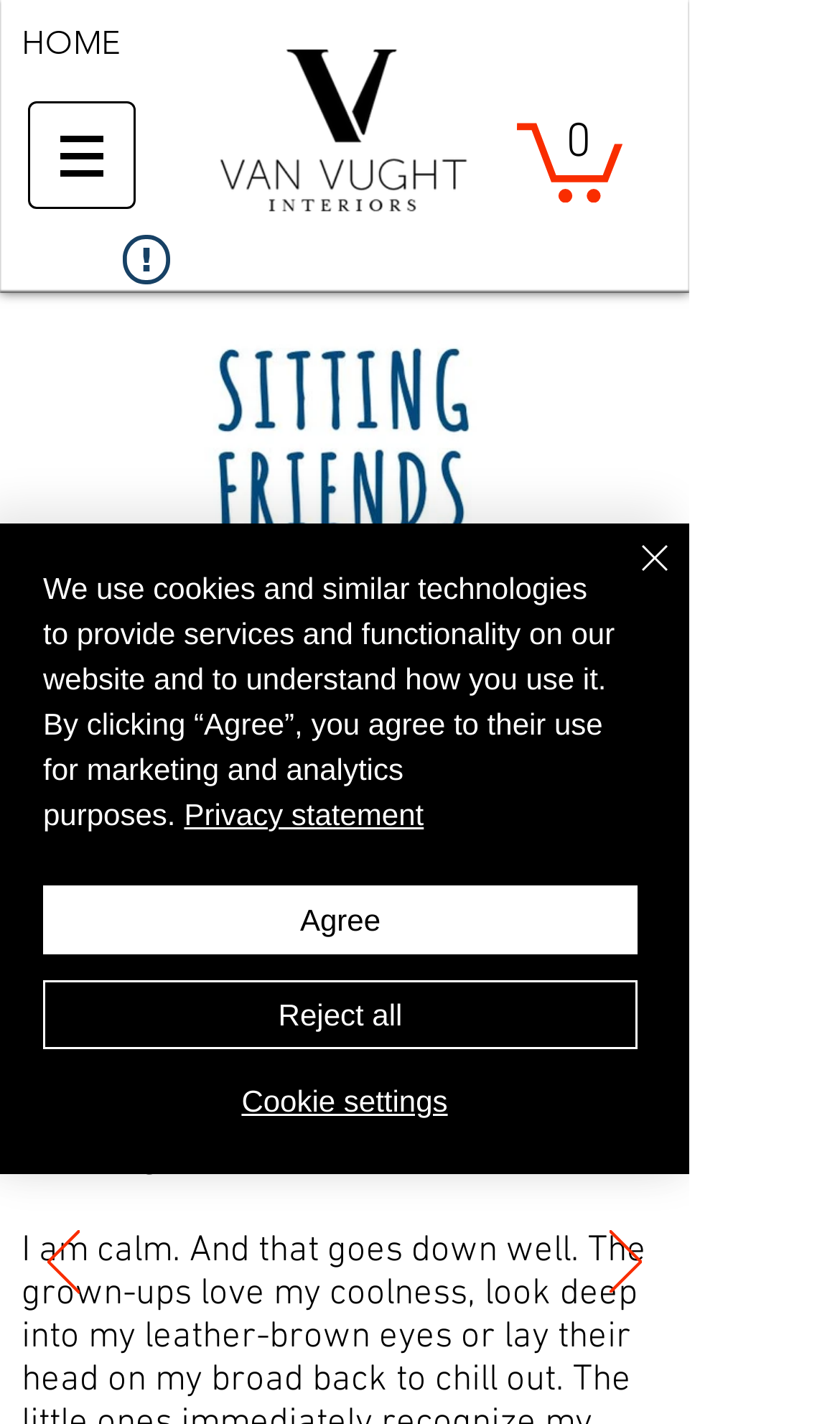Please determine the bounding box coordinates, formatted as (top-left x, top-left y, bottom-right x, bottom-right y), with all values as floating point numbers between 0 and 1. Identify the bounding box of the region described as: The SITTING FRIENDS

[0.169, 0.582, 0.649, 0.616]